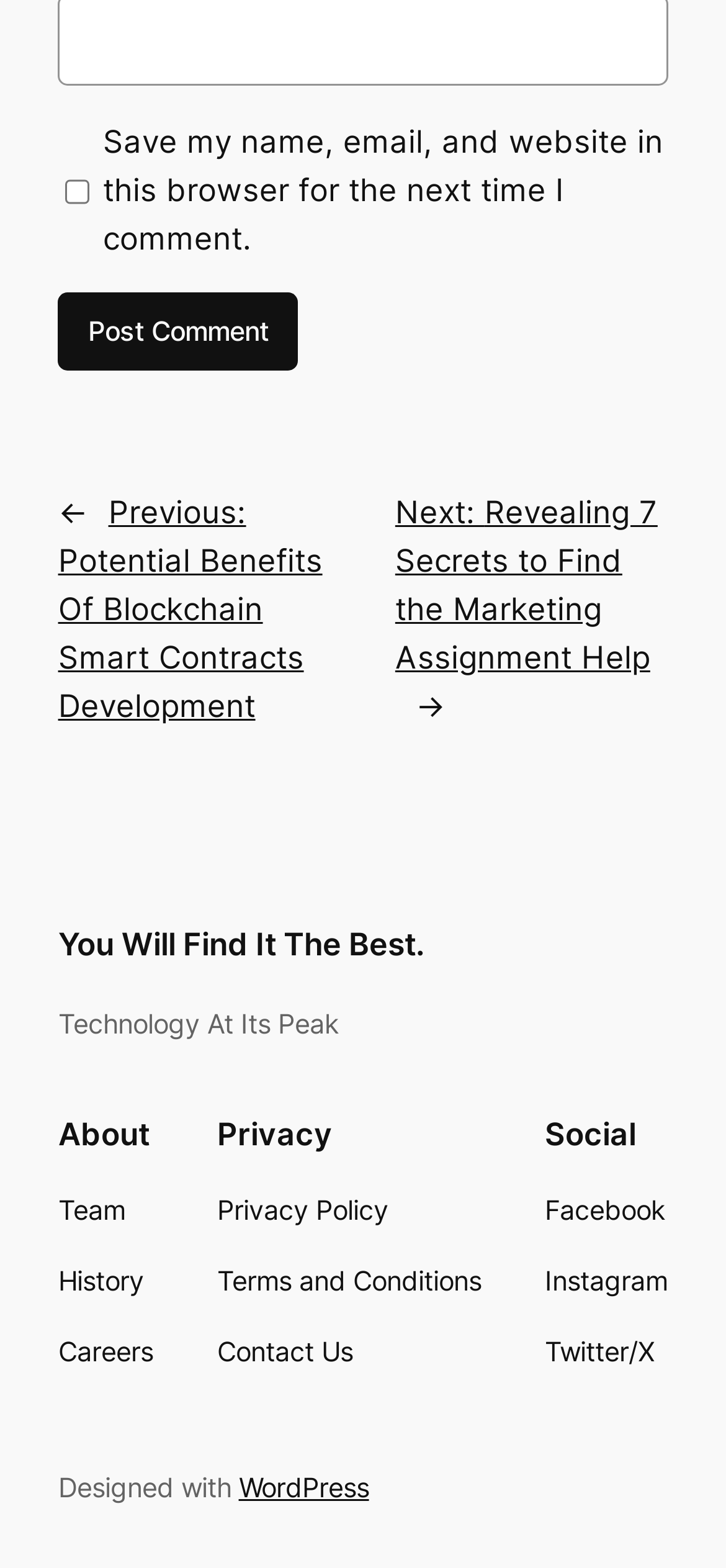Please examine the image and provide a detailed answer to the question: How many navigation sections are there?

There are three navigation sections on the page: 'Posts', 'About', and 'Privacy'. Each section has its own set of links.